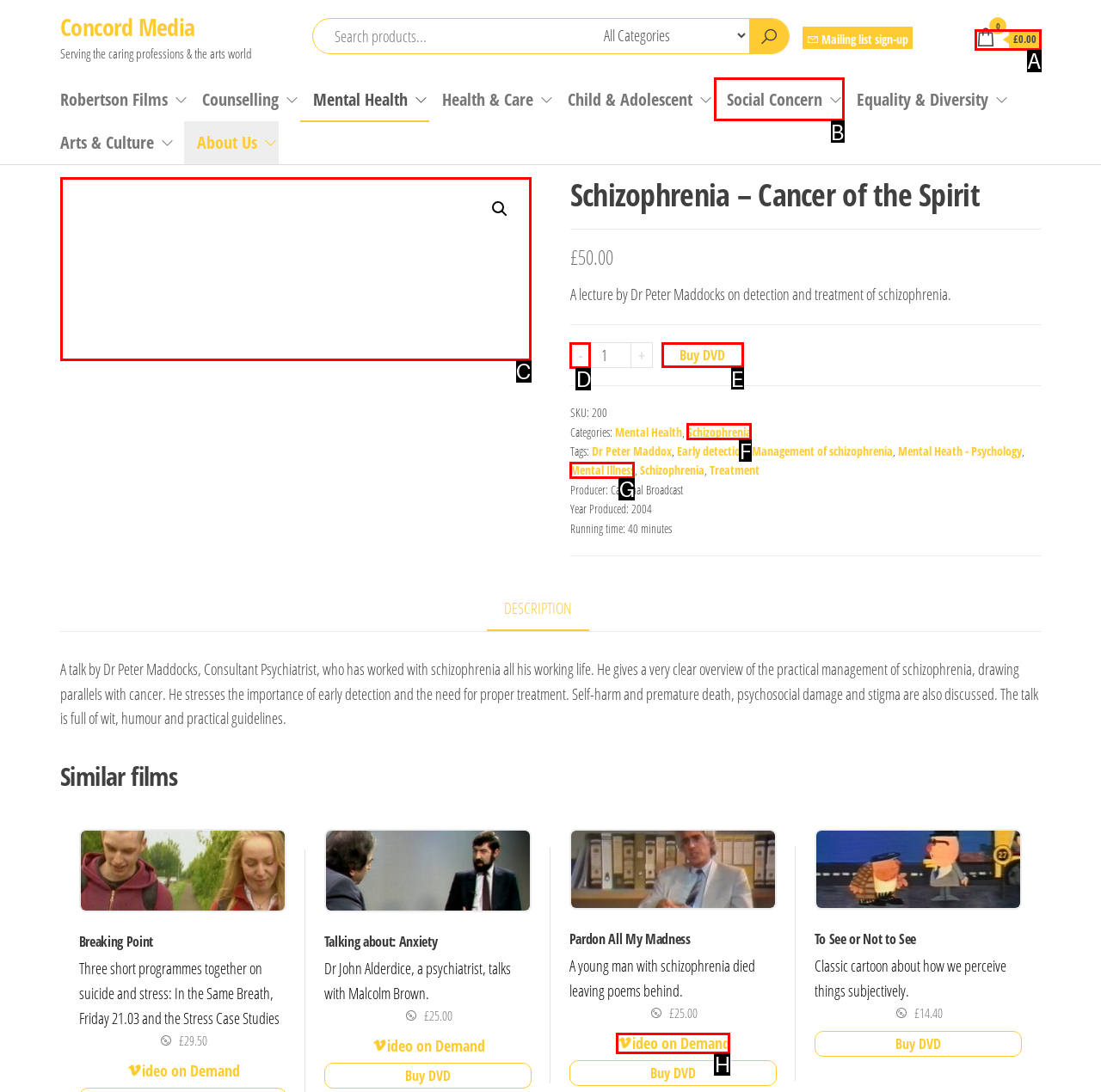From the given options, choose the one to complete the task: Navigate to the 'Posts' page
Indicate the letter of the correct option.

None